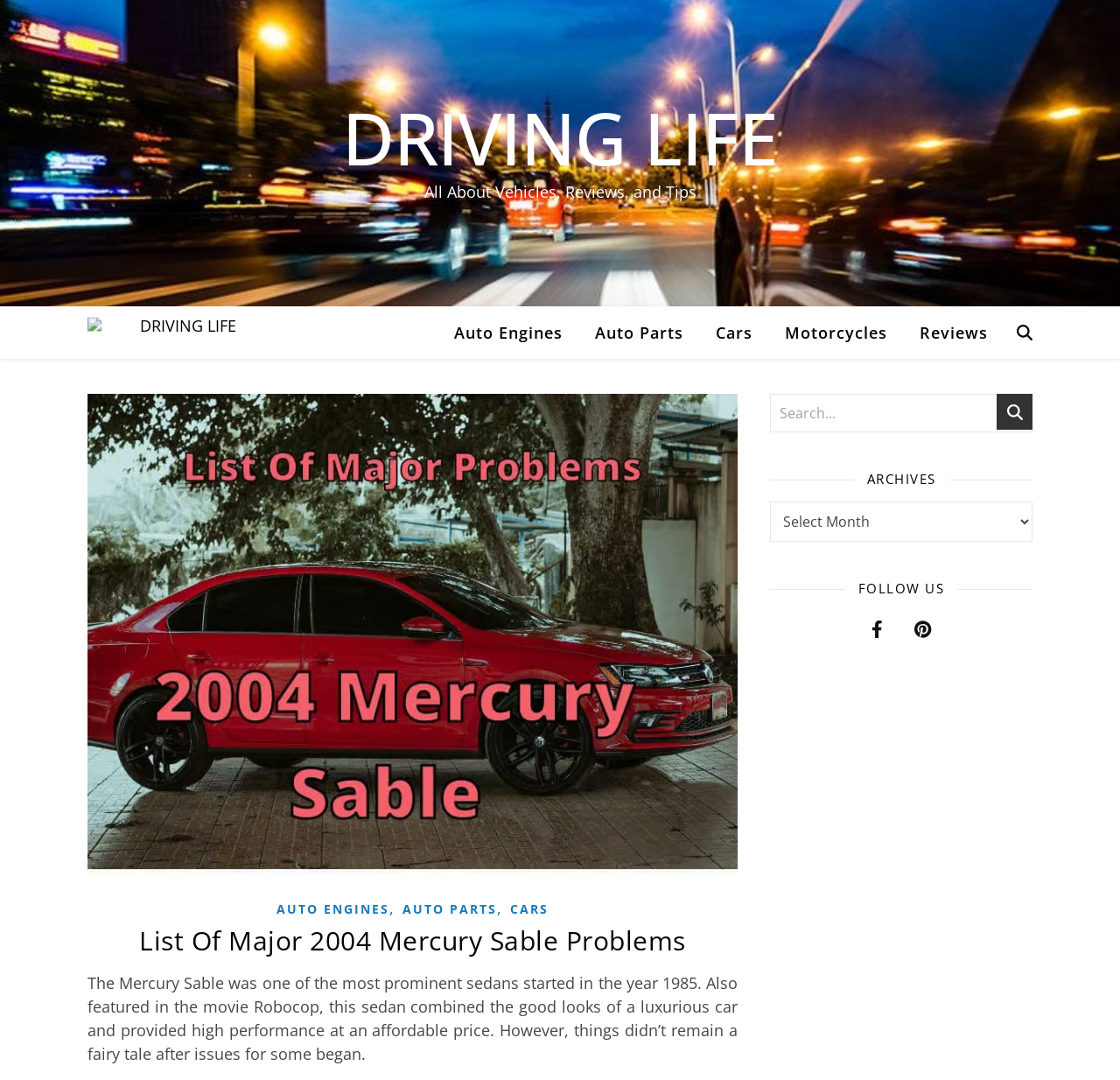What is the year of the Mercury Sable being discussed?
Use the screenshot to answer the question with a single word or phrase.

2004